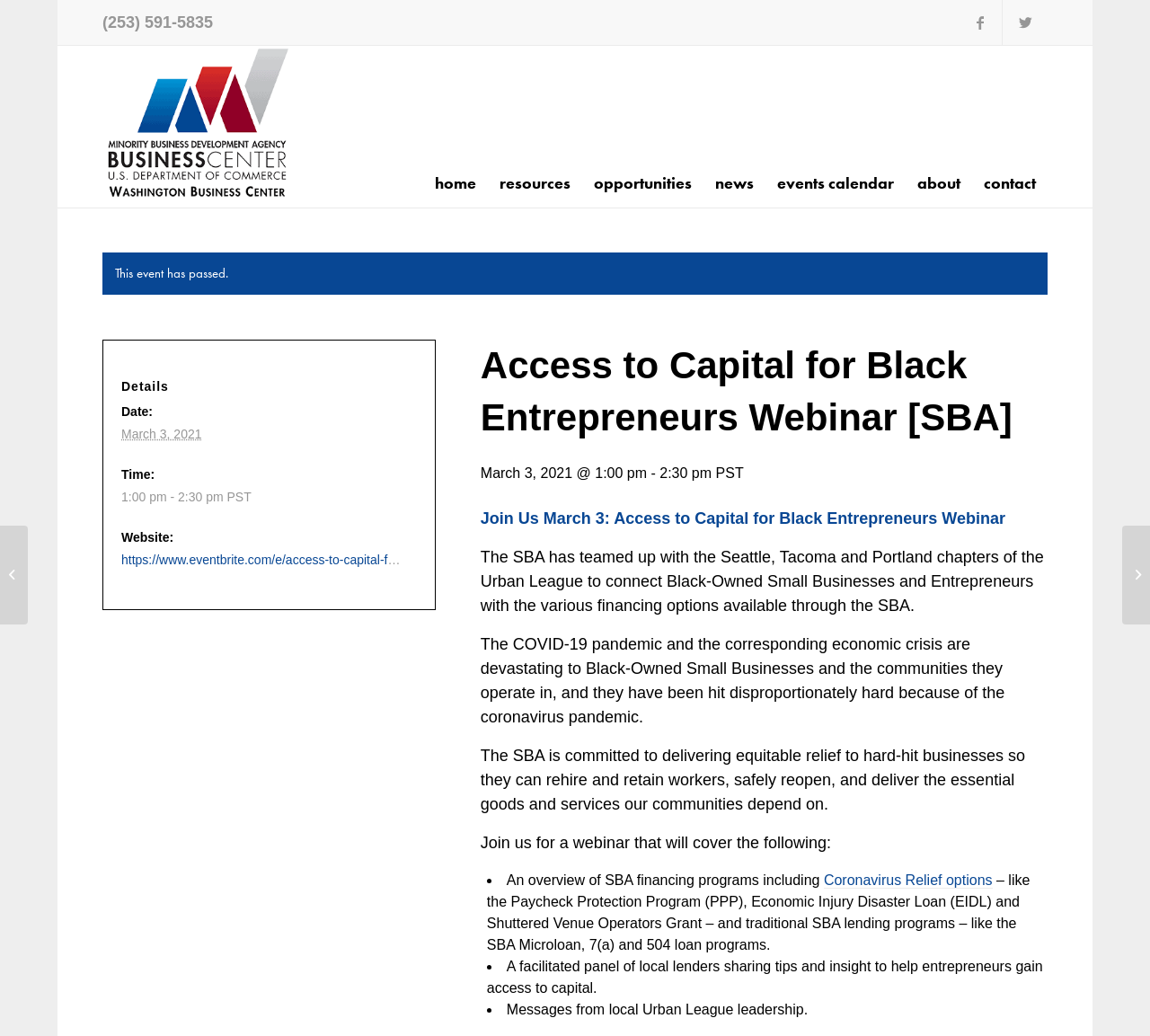Determine the bounding box coordinates of the element's region needed to click to follow the instruction: "go to rss page". Provide these coordinates as four float numbers between 0 and 1, formatted as [left, top, right, bottom].

None